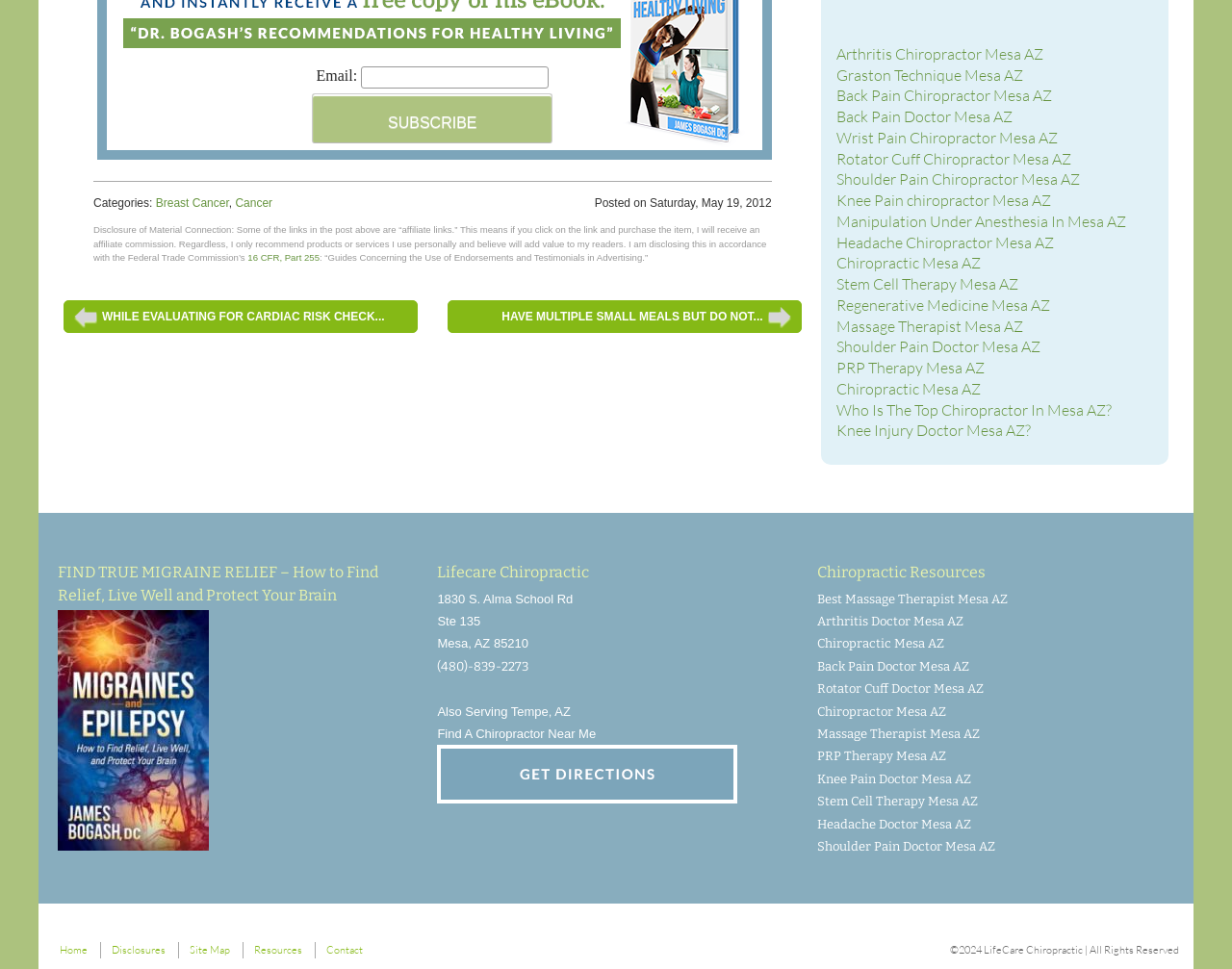Could you find the bounding box coordinates of the clickable area to complete this instruction: "Contact Lifecare Chiropractic"?

[0.265, 0.973, 0.295, 0.987]